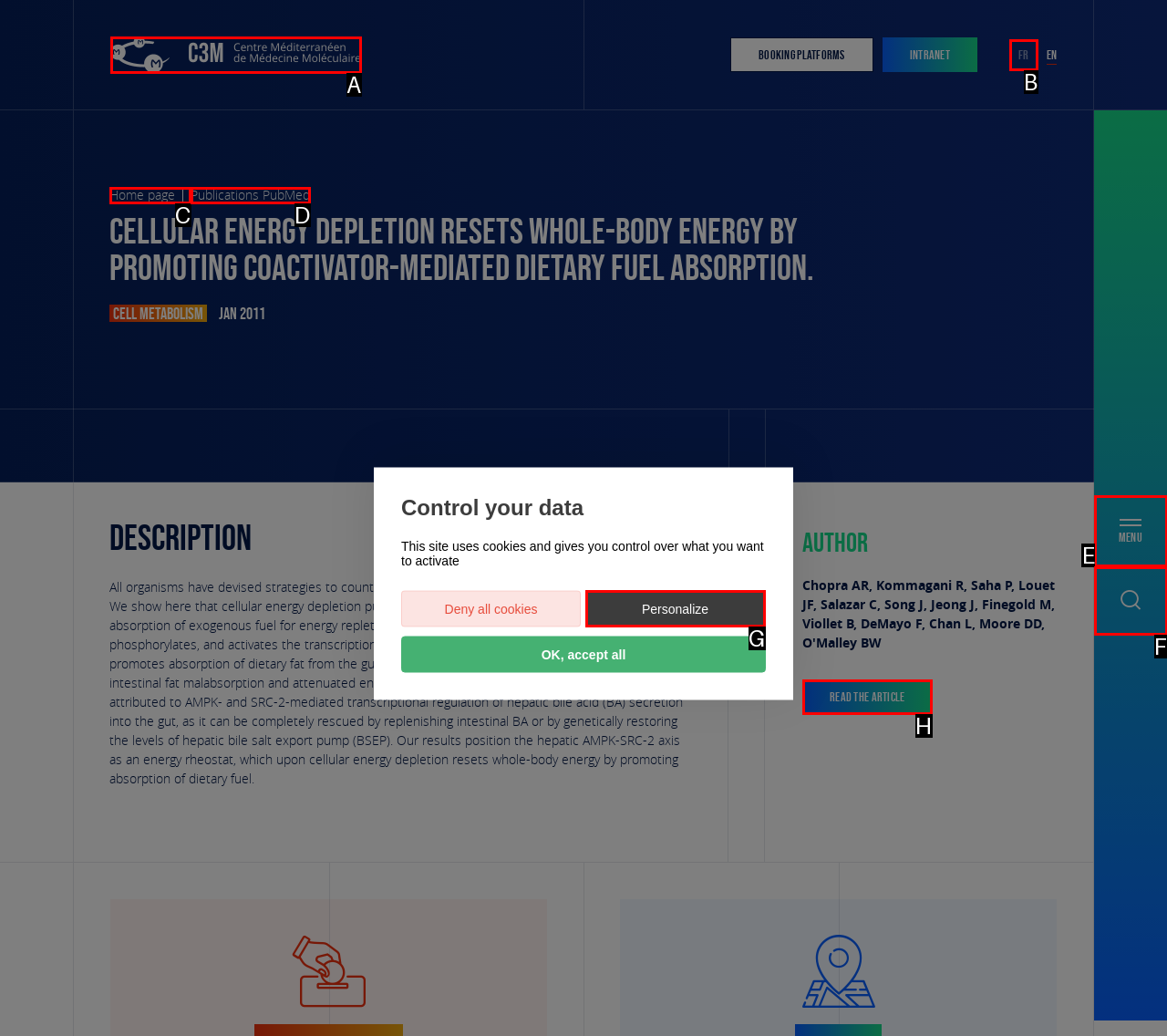Identify which HTML element should be clicked to fulfill this instruction: Open the menu Reply with the correct option's letter.

E